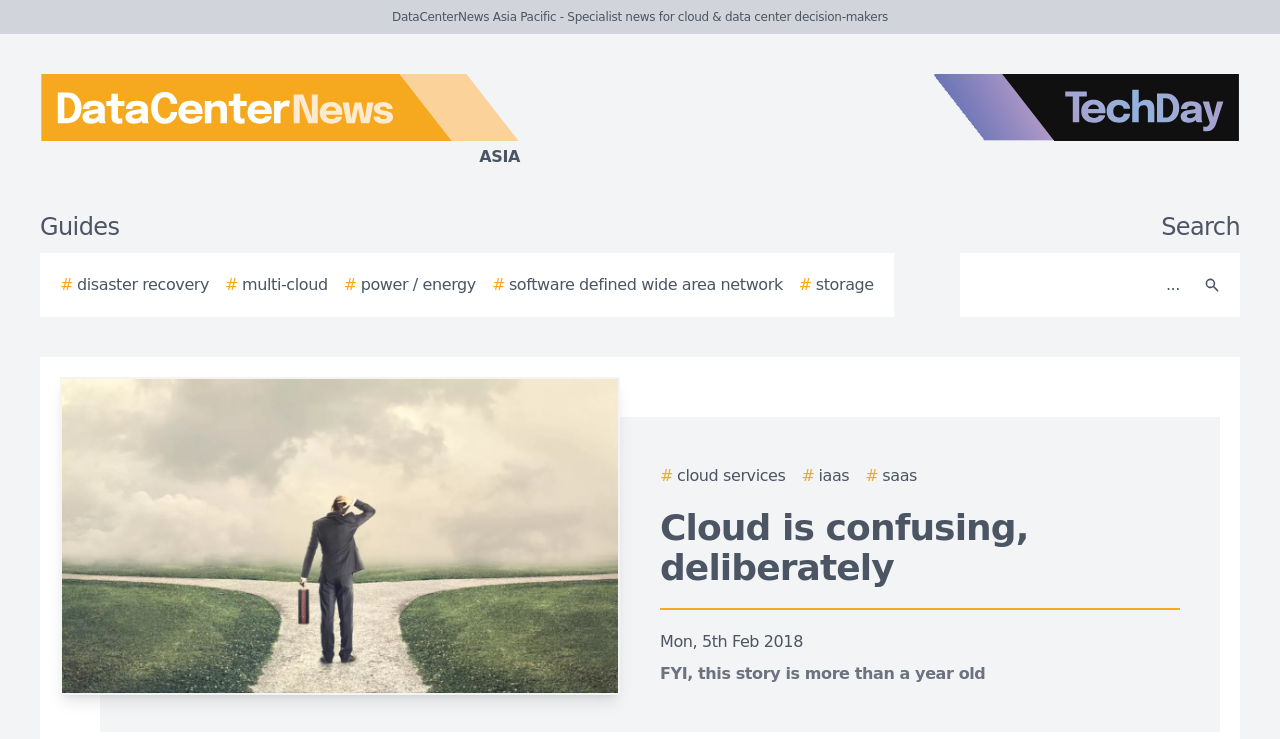Please determine and provide the text content of the webpage's heading.

Cloud is confusing, deliberately